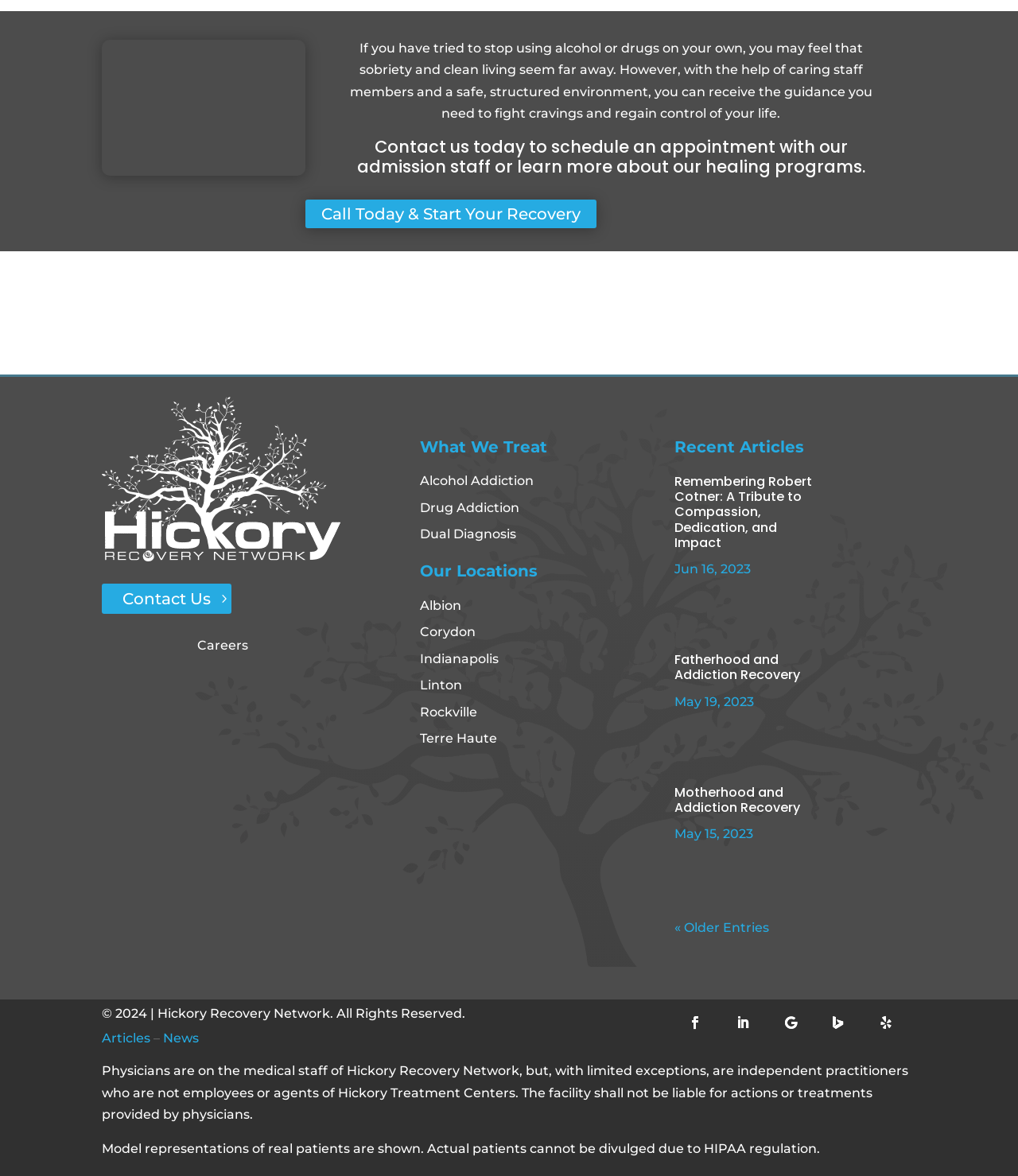Can you specify the bounding box coordinates for the region that should be clicked to fulfill this instruction: "Call to schedule an appointment".

[0.3, 0.17, 0.586, 0.194]